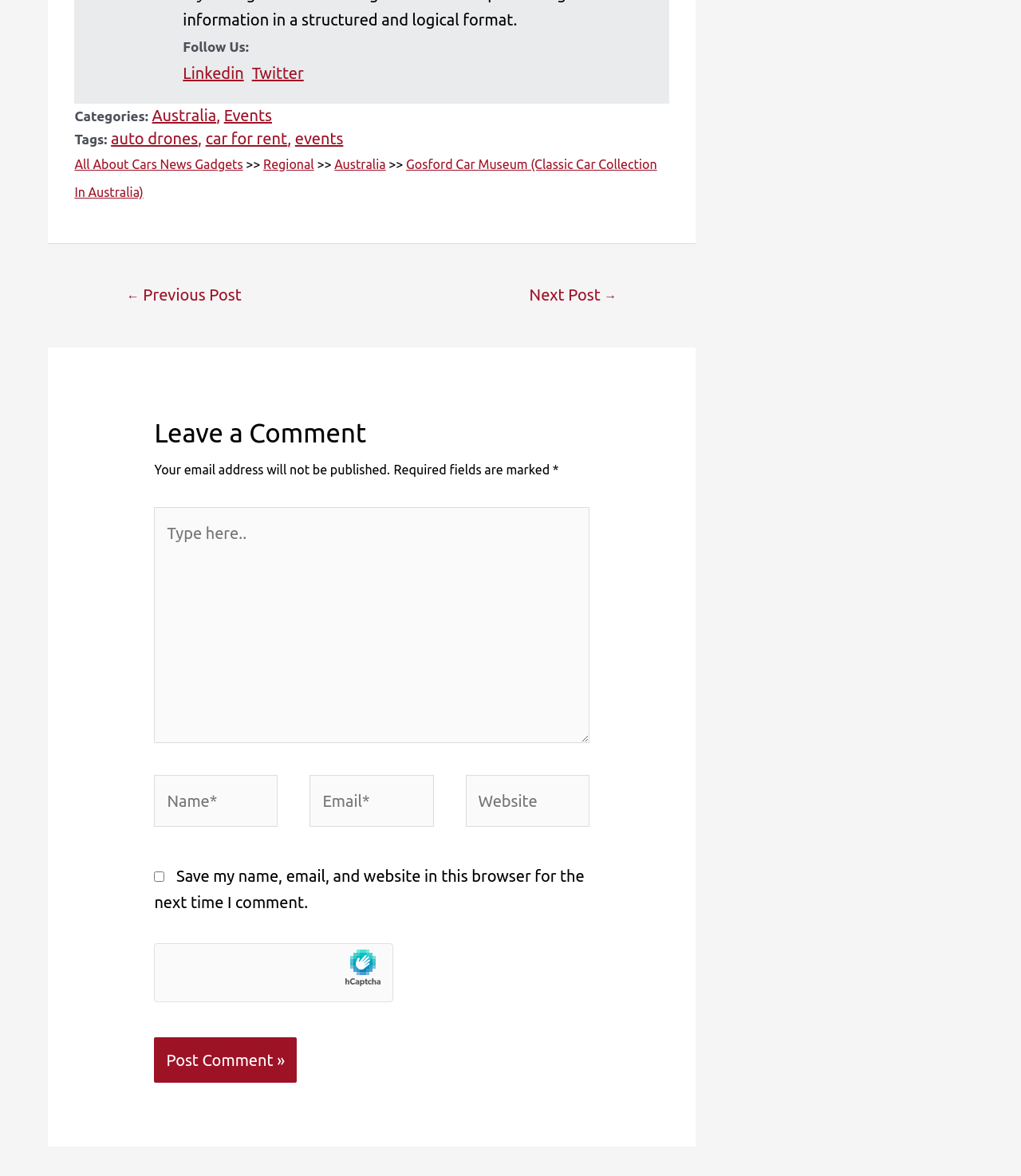Identify the bounding box coordinates for the UI element that matches this description: "All About Cars News Gadgets".

[0.073, 0.133, 0.238, 0.146]